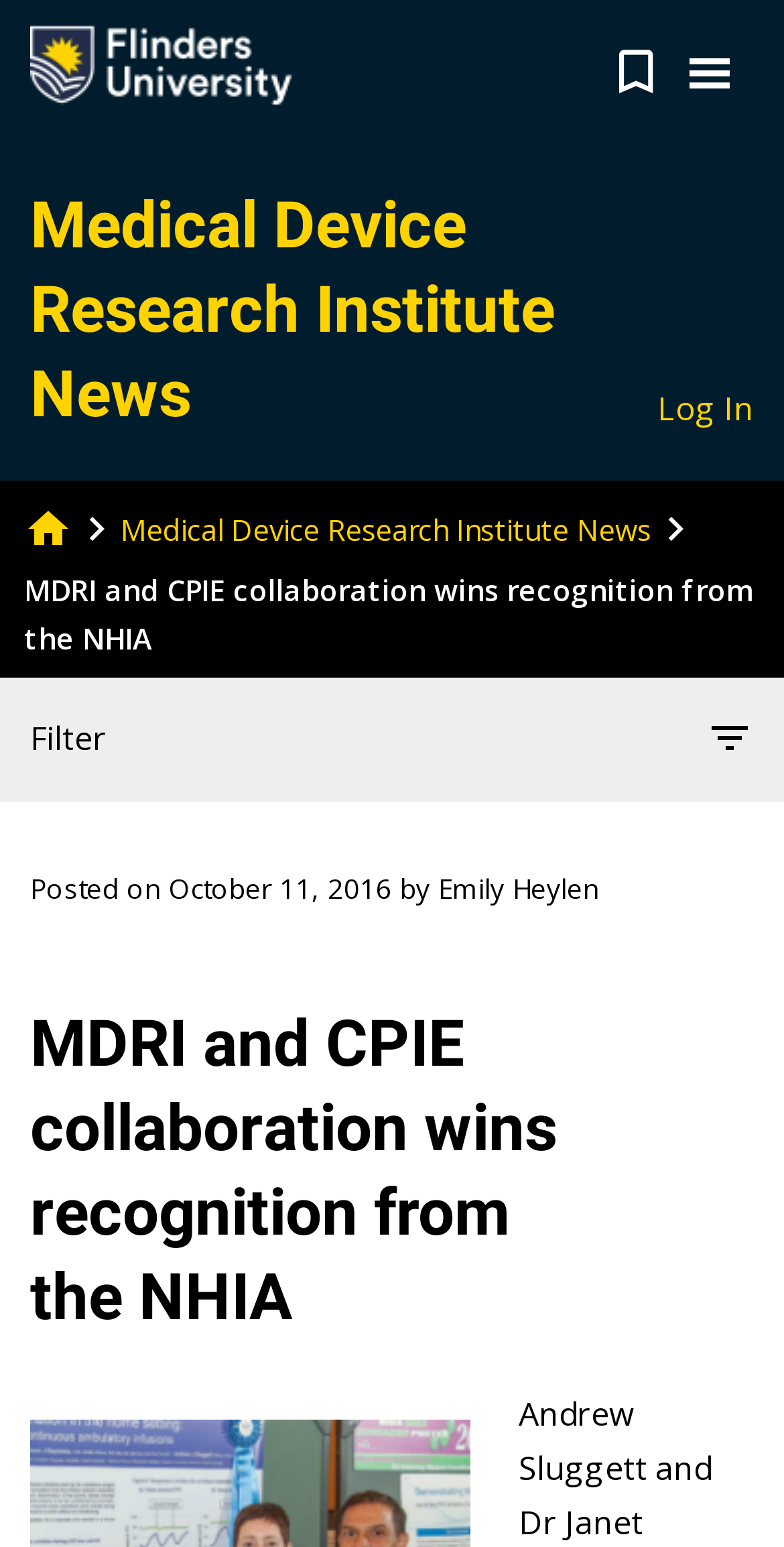Give a detailed explanation of the elements present on the webpage.

The webpage is about the Medical Device Research Institute (MDRI) news, specifically highlighting the collaboration between MDRI and CPIE Pharmacy Services that won recognition from the National Home Infusion Association (NHIA). 

At the top left corner, there is a Flinders University logo, which is an image. Next to it, there is a link to "Medical Device Research Institute News". On the top right corner, there are several buttons and links, including a "bookmark_border" button, a "Toggle navigation" button, and a "Log In" link.

Below the top section, there is a main heading that reads "MDRI and CPIE collaboration wins recognition from the NHIA". This heading is followed by a strong emphasis on the same text. 

On the left side, there is a section with a "Filter" label and a "filter_list" icon. Below this section, there is a post information area that displays the post date, "October 11, 2016", and the author, "Emily Heylen". 

The main content of the webpage is not explicitly described in the accessibility tree, but based on the provided meta description, it is likely to be about Andrew Sluggett and Dr Janet Sluggett's trip to the NHIA Annual Conference and Exposition.